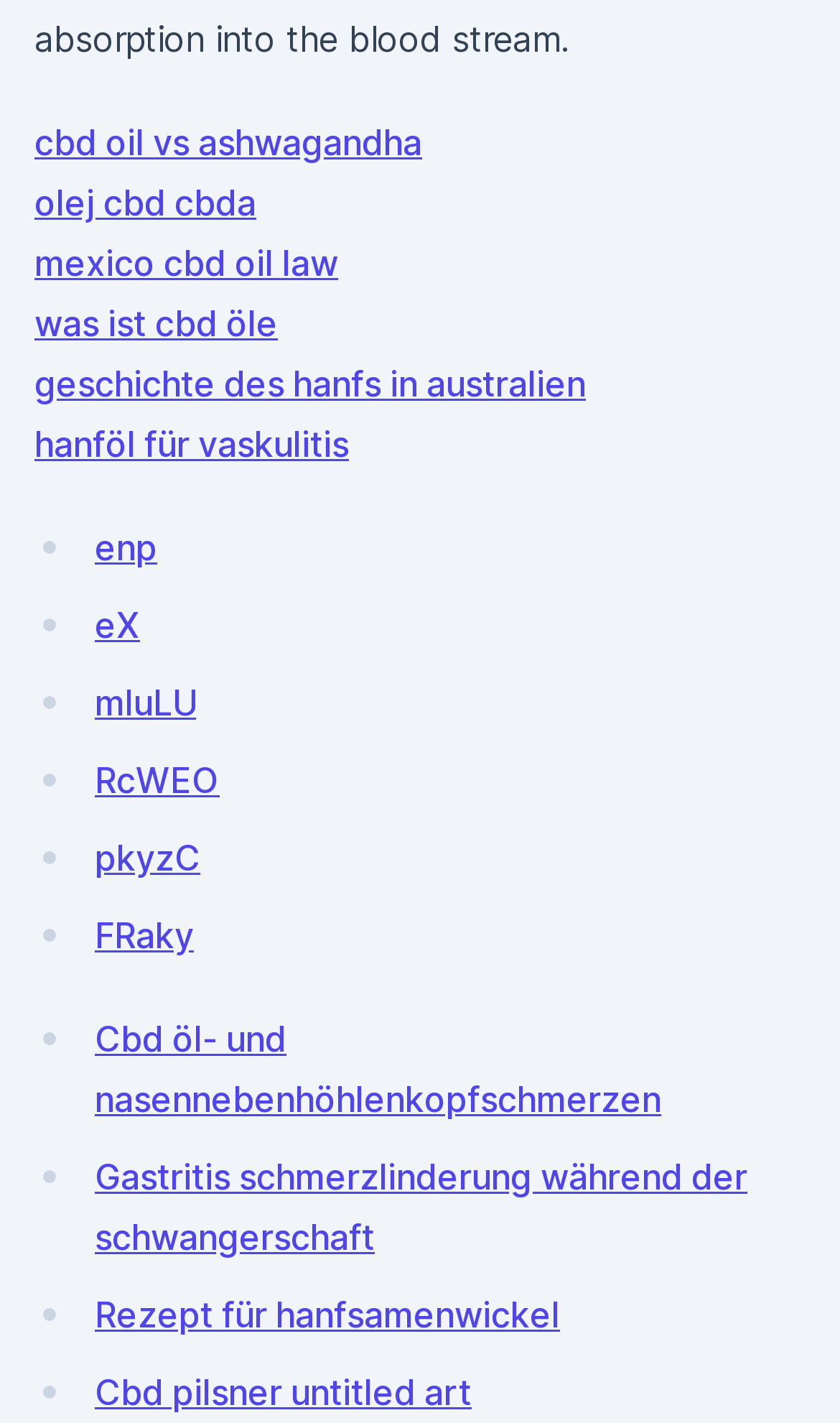Please specify the bounding box coordinates in the format (top-left x, top-left y, bottom-right x, bottom-right y), with values ranging from 0 to 1. Identify the bounding box for the UI component described as follows: geschichte des hanfs in australien

[0.041, 0.254, 0.697, 0.284]